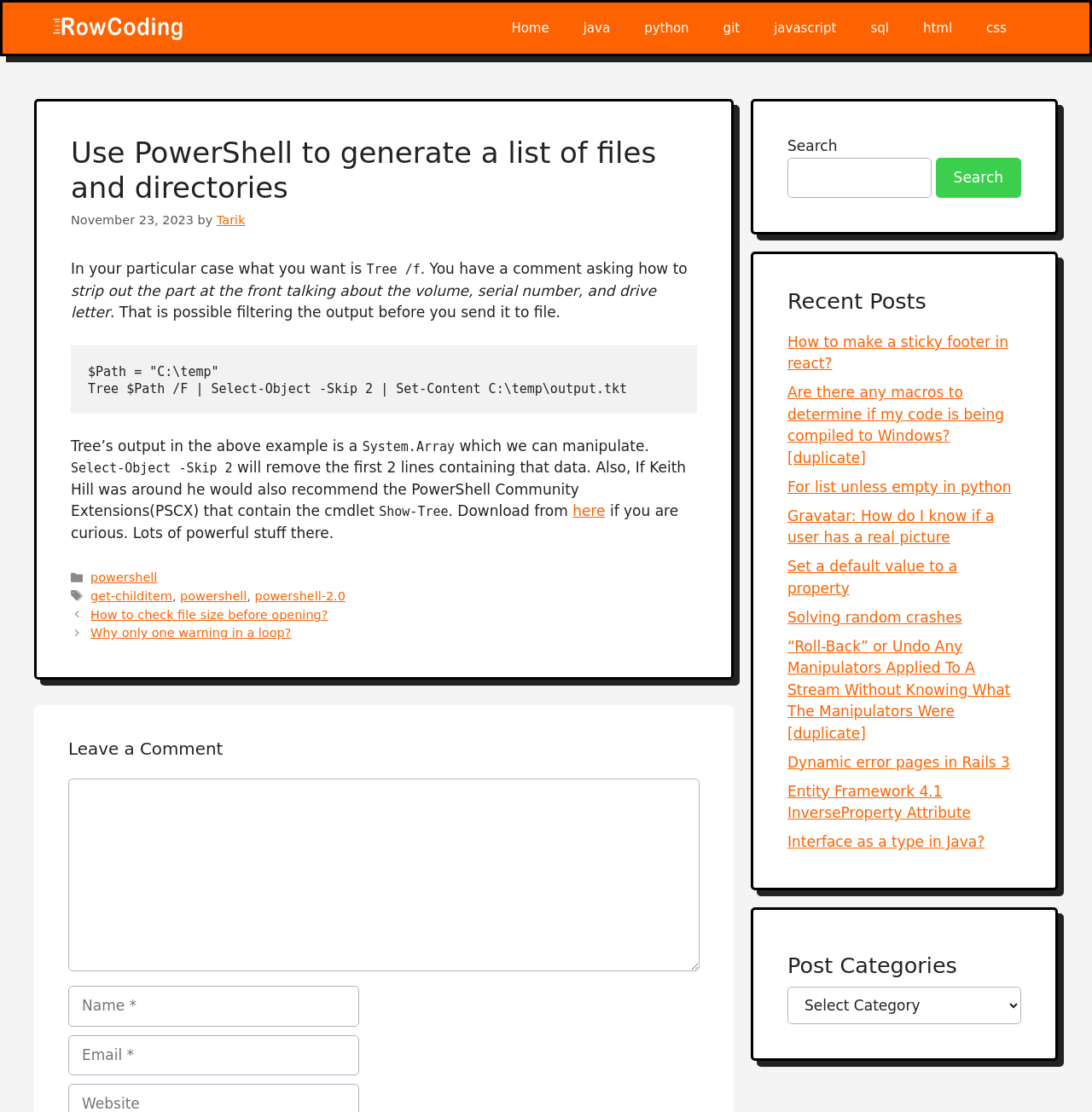What is the author of this post?
Please provide a comprehensive answer to the question based on the webpage screenshot.

The author of this post can be found in the article section, where it says 'by Tarik'.